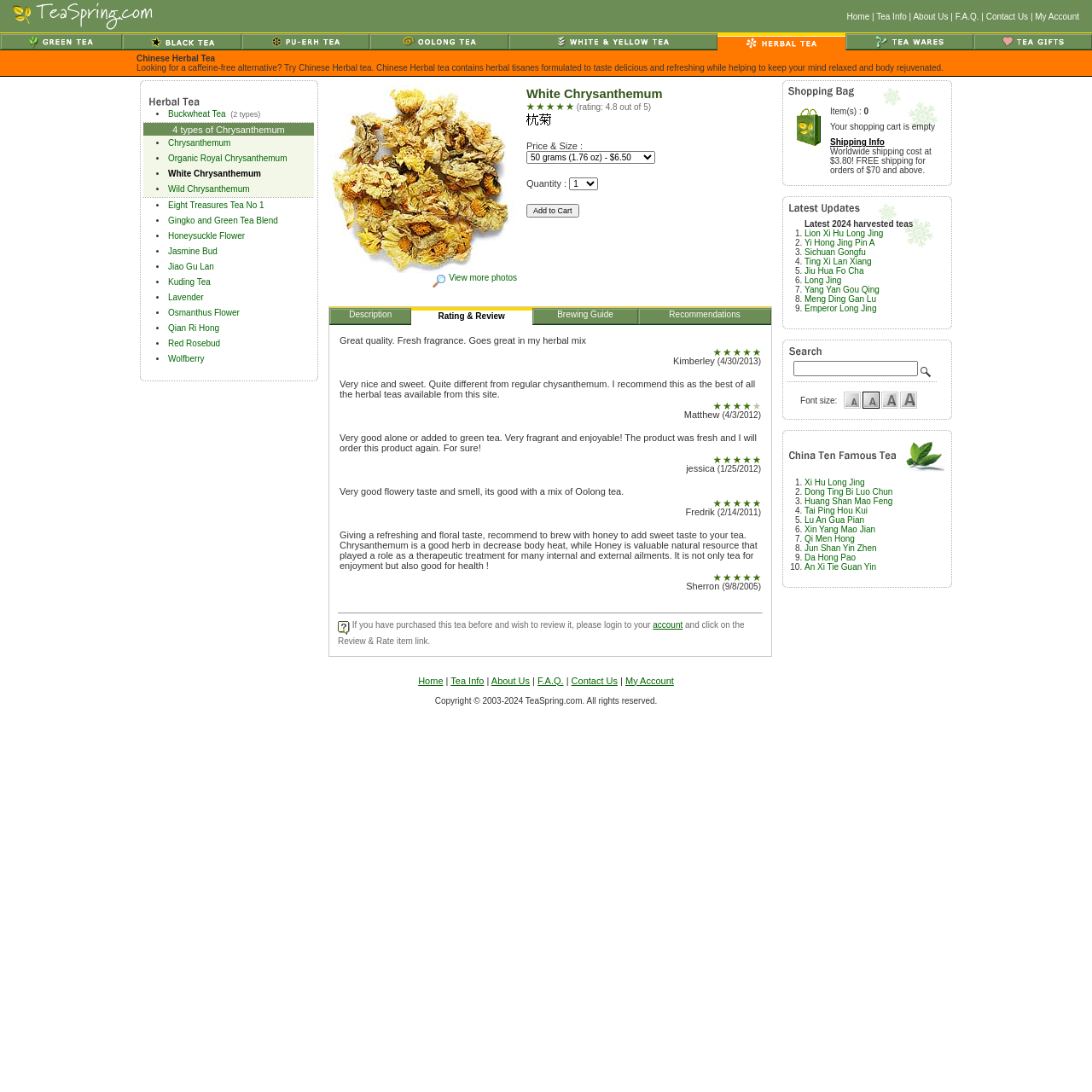Based on the image, please respond to the question with as much detail as possible:
What type of tea is being described?

Based on the webpage content, I can see that the text 'Chinese Herbal Tea Looking for a caffeine-free alternative? Try Chinese Herbal tea.' is present, which indicates that the type of tea being described is Chinese Herbal Tea.